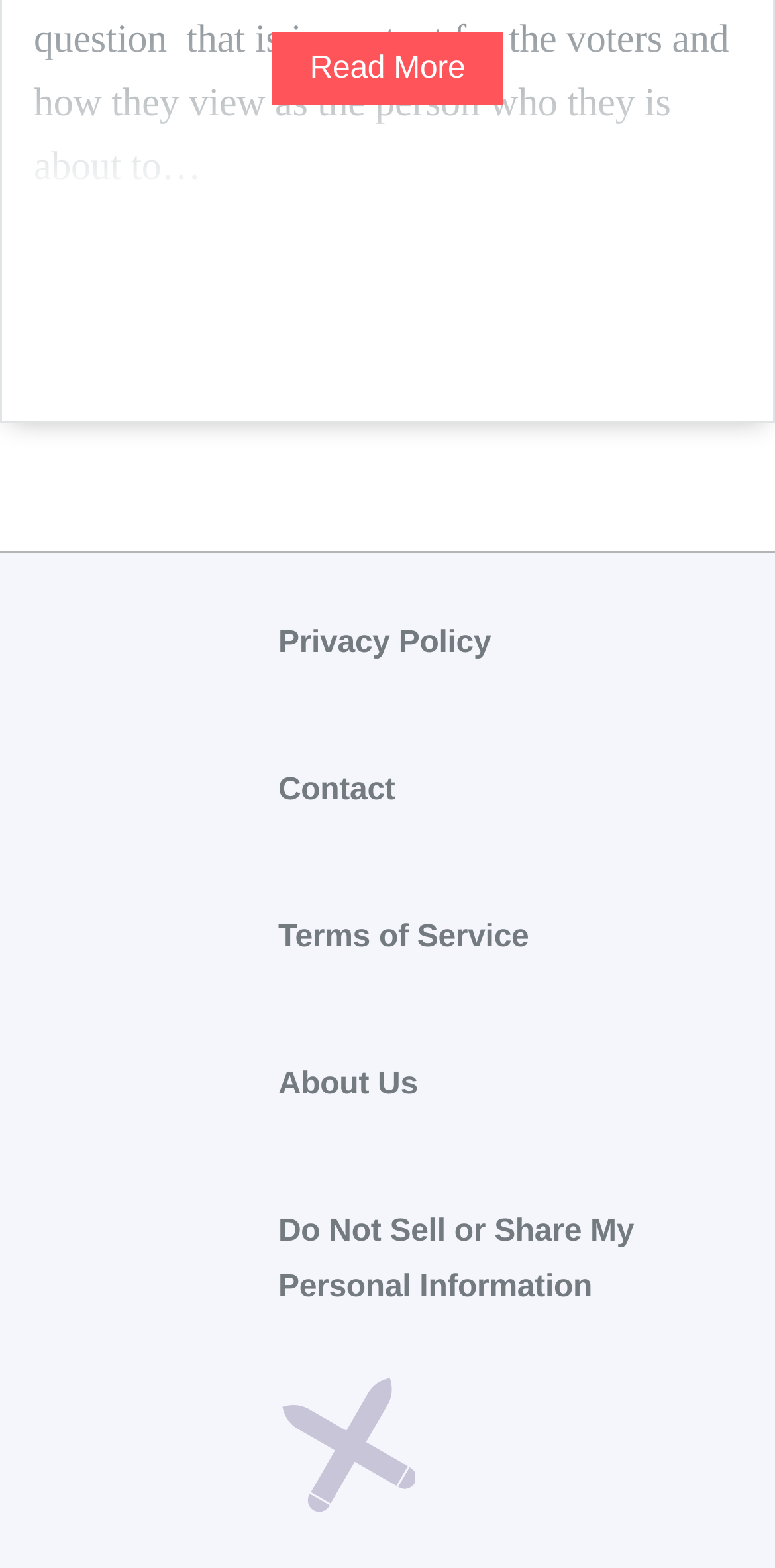Please answer the following question using a single word or phrase: 
What is the vertical order of the links in the footer section?

Privacy Policy, Contact, Terms of Service, About Us